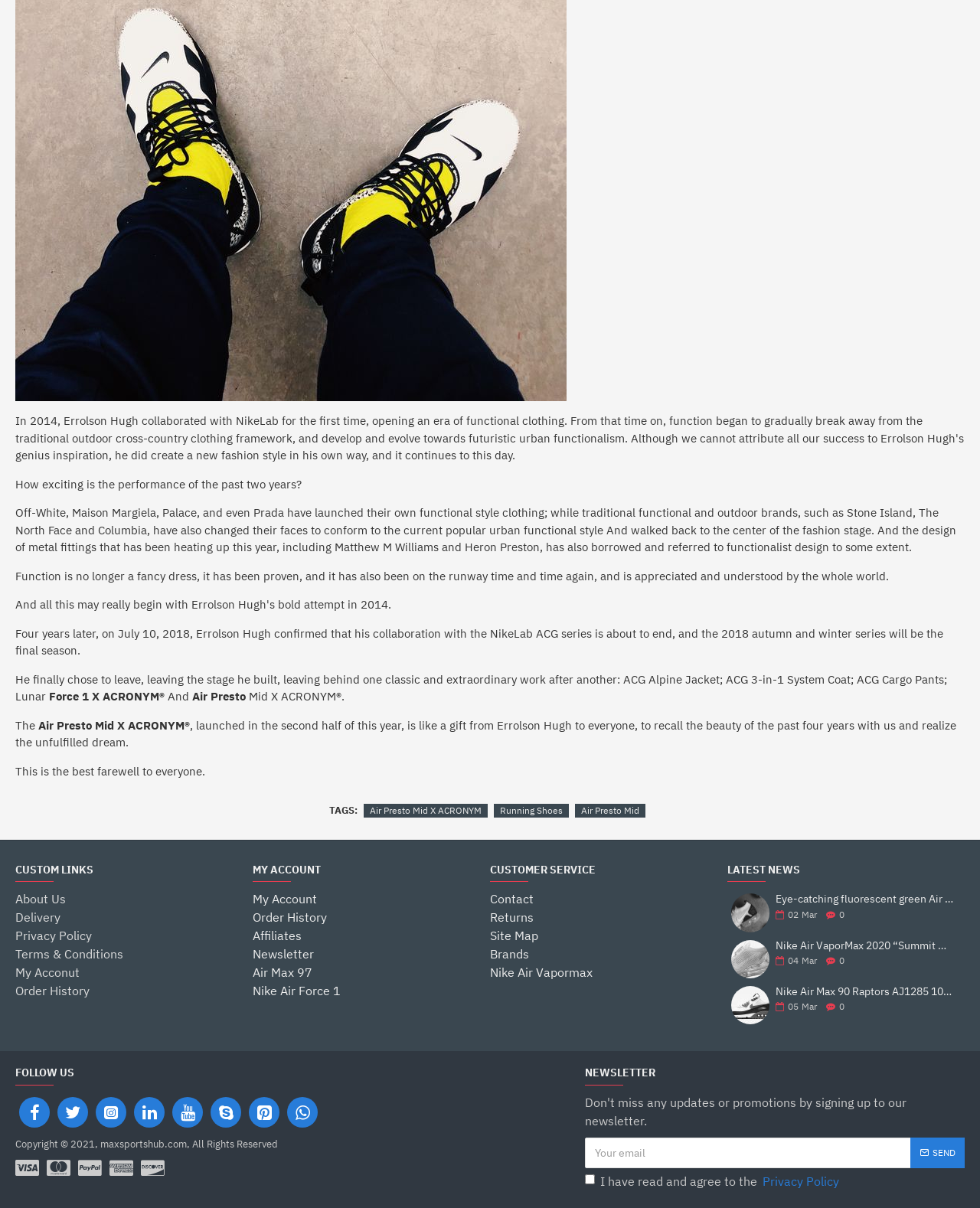Provide a short answer to the following question with just one word or phrase: What is the purpose of the 'NEWSLETTER' section?

To subscribe to the newsletter